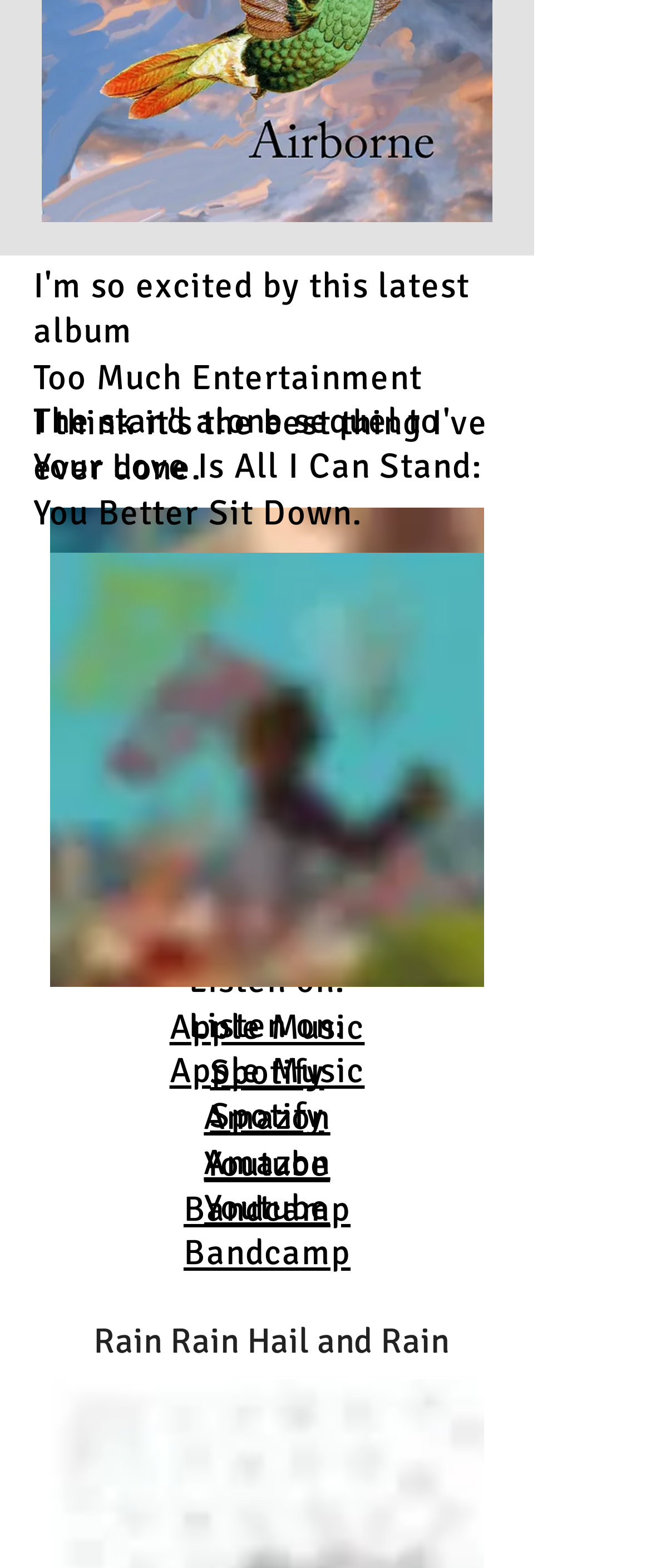Locate the bounding box coordinates of the segment that needs to be clicked to meet this instruction: "Open Bandcamp".

[0.282, 0.785, 0.539, 0.813]